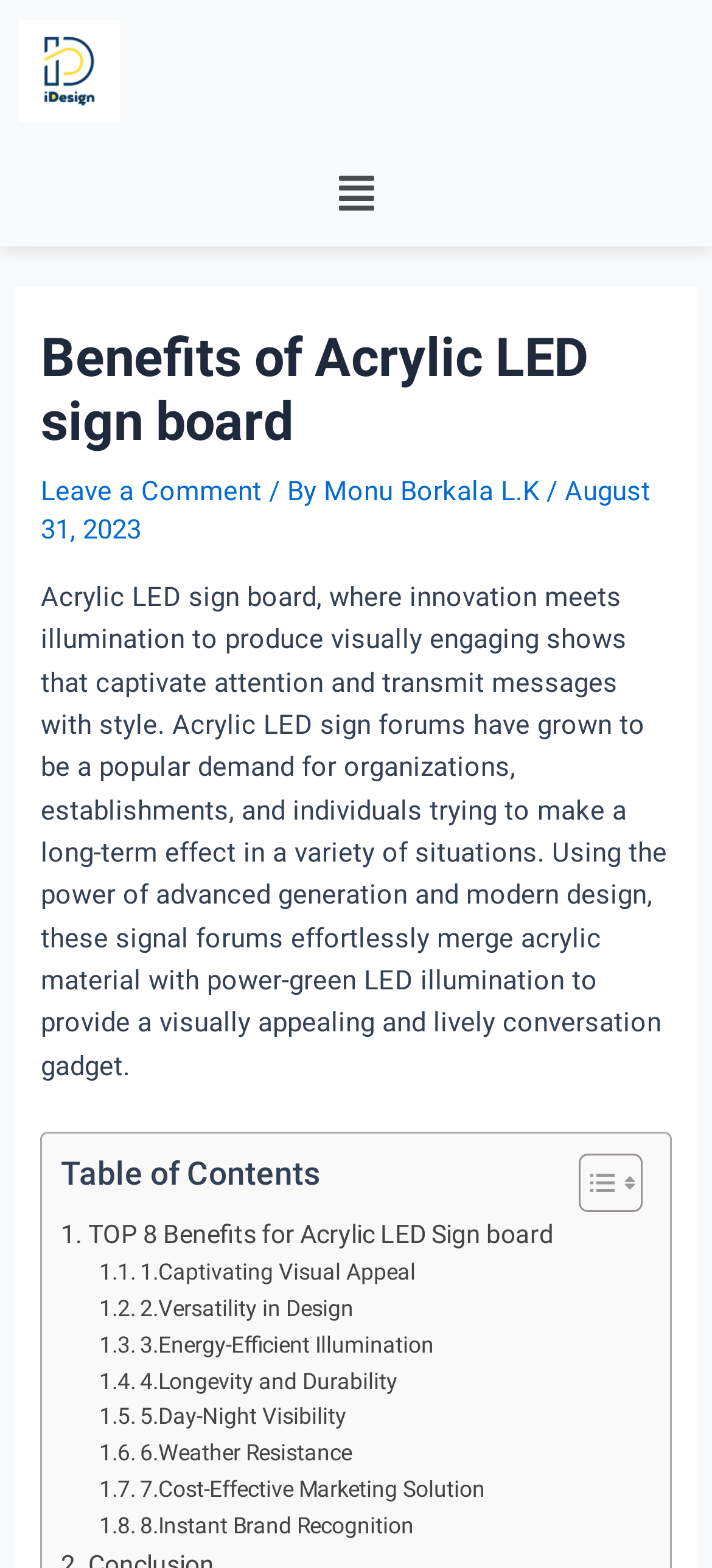What is the date of the article?
Analyze the image and deliver a detailed answer to the question.

I found the date by looking for a text element with a date format, which is 'August 31, 2023'. This date is located near the author's name, suggesting that it is the date of the article.